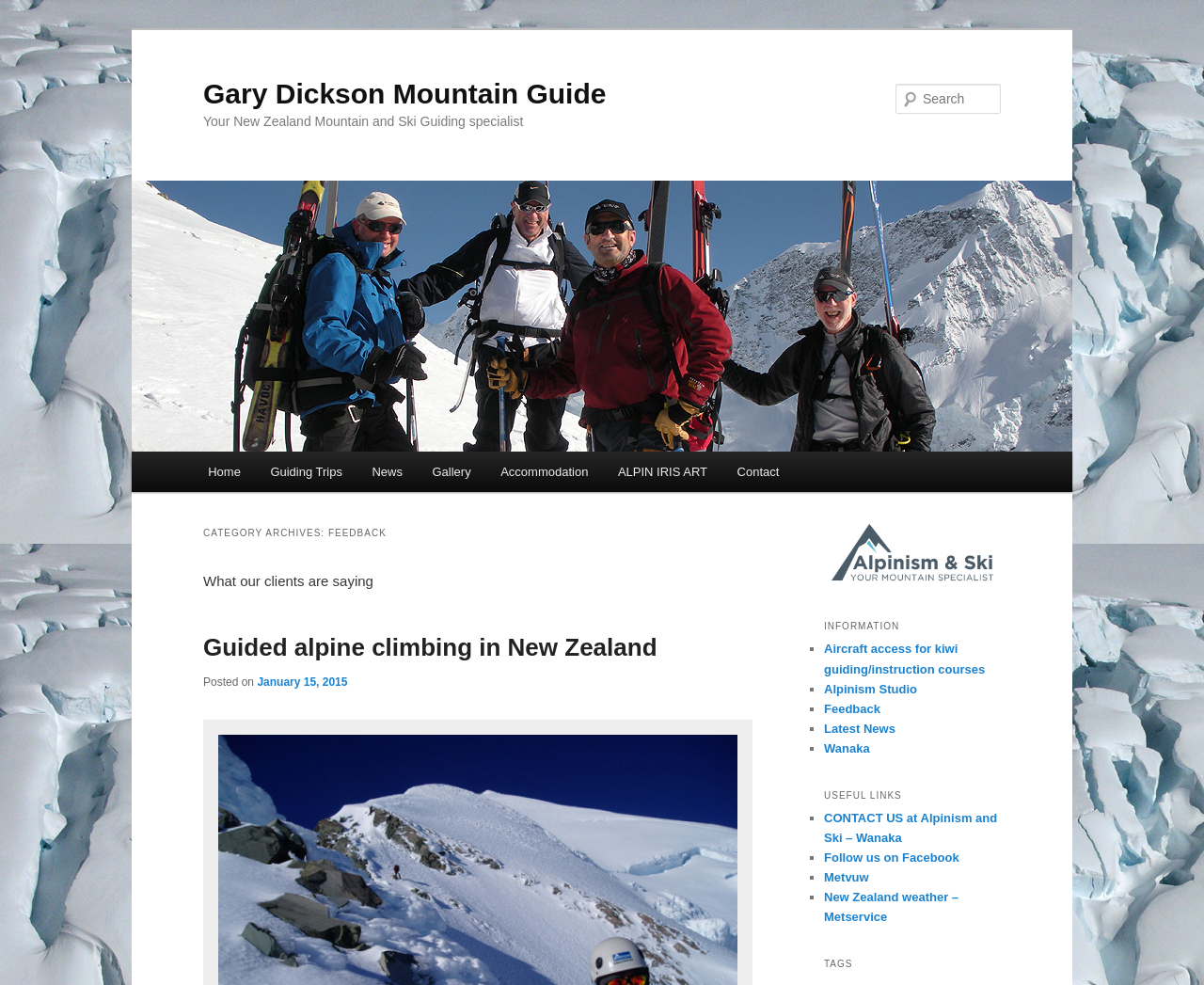Provide a brief response using a word or short phrase to this question:
What is the main menu of the webpage?

Home, Guiding Trips, News, Gallery, Accommodation, ALPIN IRIS ART, Contact